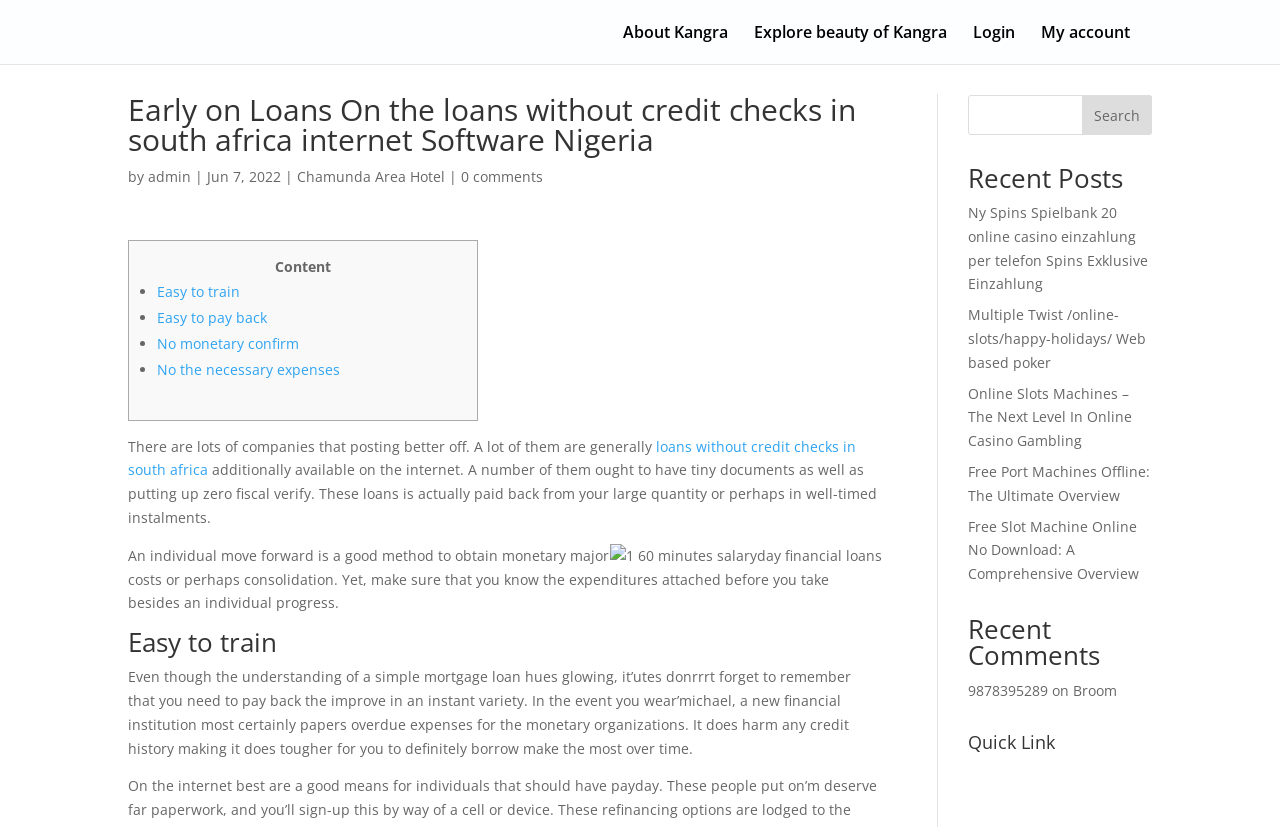Determine the bounding box coordinates of the clickable region to execute the instruction: "Click on 'About Kangra'". The coordinates should be four float numbers between 0 and 1, denoted as [left, top, right, bottom].

[0.487, 0.03, 0.569, 0.077]